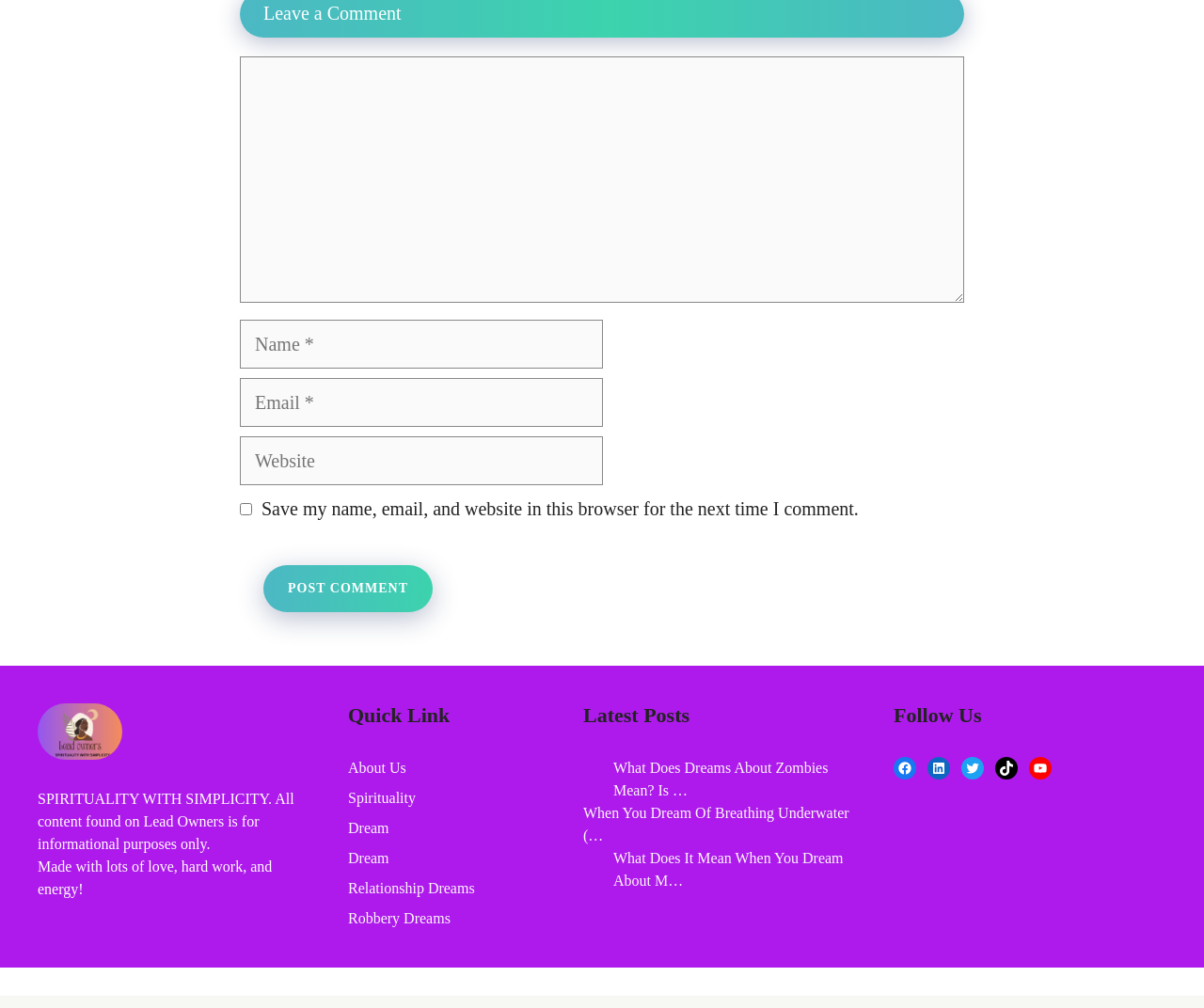Identify the bounding box coordinates of the clickable section necessary to follow the following instruction: "Visit the About Us page". The coordinates should be presented as four float numbers from 0 to 1, i.e., [left, top, right, bottom].

[0.289, 0.753, 0.337, 0.769]